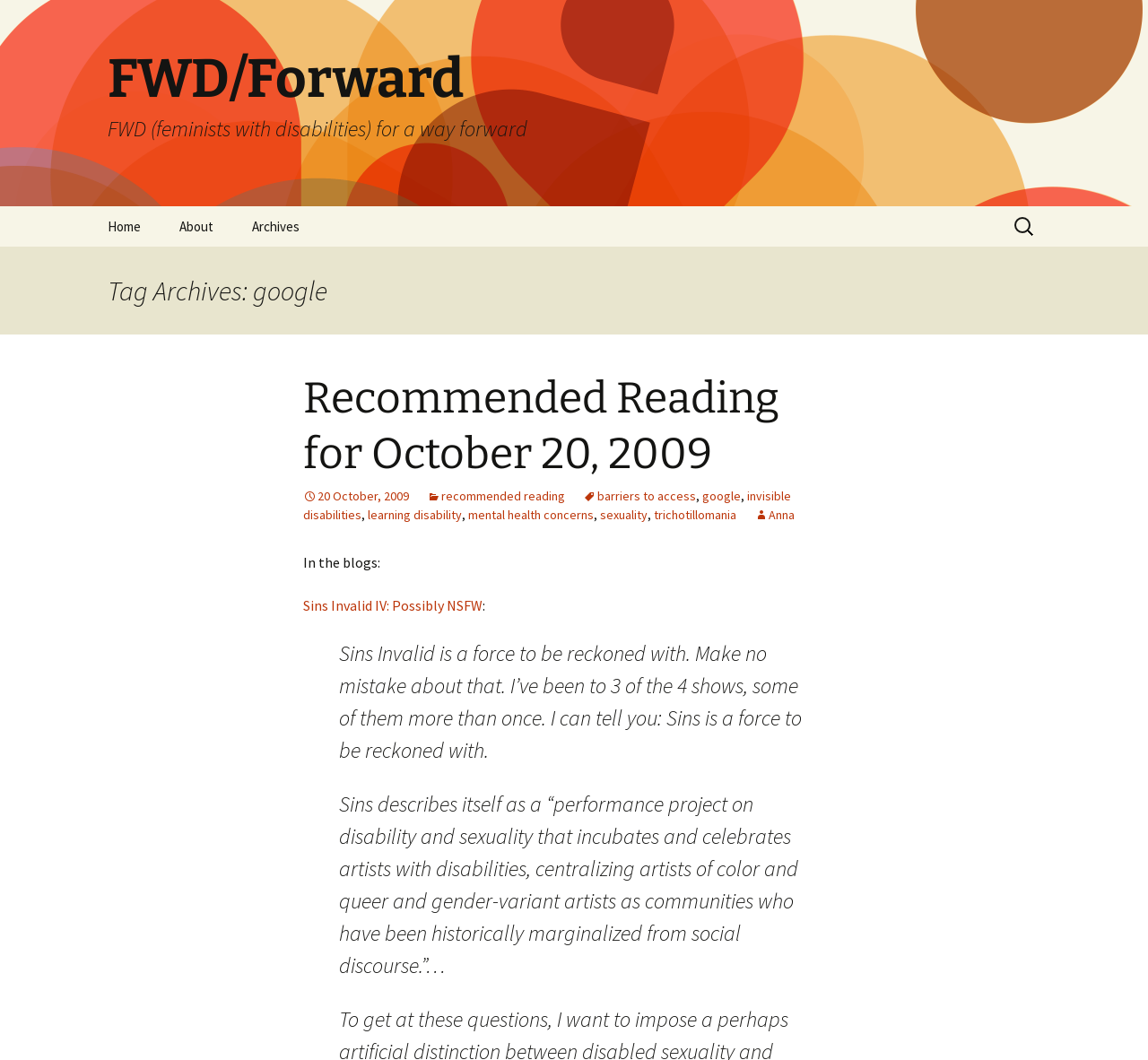Can you give a comprehensive explanation to the question given the content of the image?
What is the name of the organization?

The name of the organization can be found in the heading elements at the top of the webpage, specifically in elements [13] and [14], which contain the text 'FWD/Forward' and 'FWD (feminists with disabilities) for a way forward', respectively.